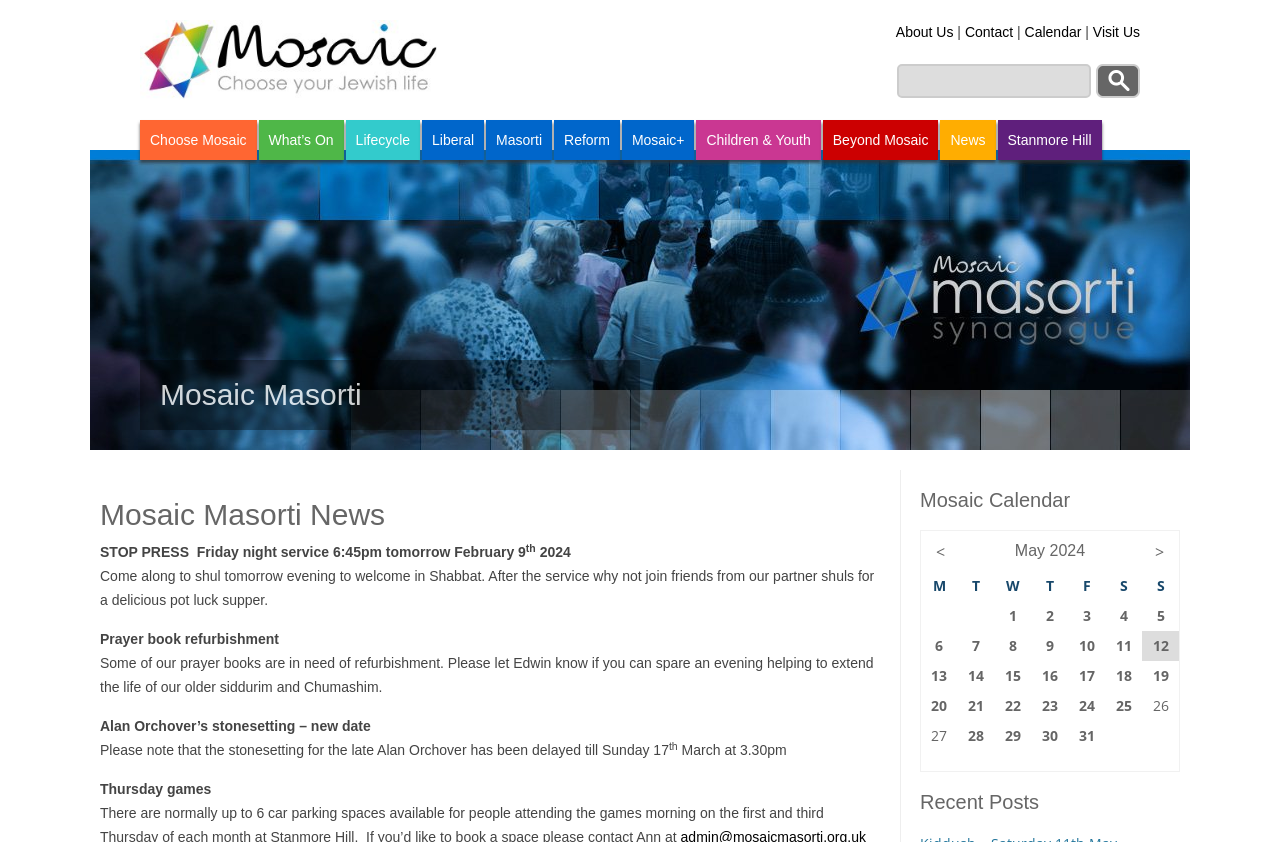Locate the UI element described by Next in the provided webpage screenshot. Return the bounding box coordinates in the format (top-left x, top-left y, bottom-right x, bottom-right y), ensuring all values are between 0 and 1.

[0.895, 0.338, 0.918, 0.374]